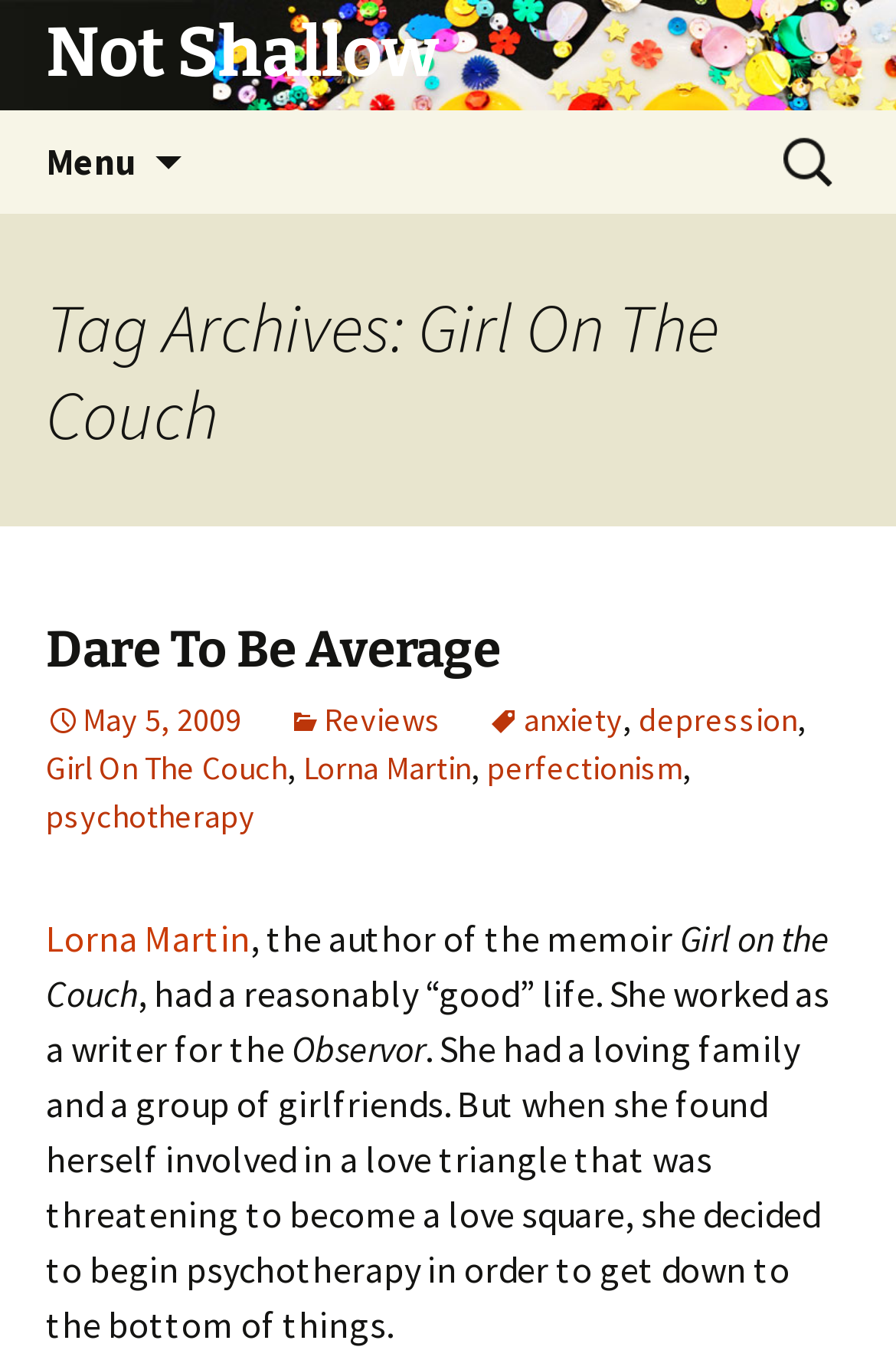Find the bounding box coordinates of the area that needs to be clicked in order to achieve the following instruction: "Read more about 'Girl On The Couch'". The coordinates should be specified as four float numbers between 0 and 1, i.e., [left, top, right, bottom].

[0.051, 0.549, 0.321, 0.579]